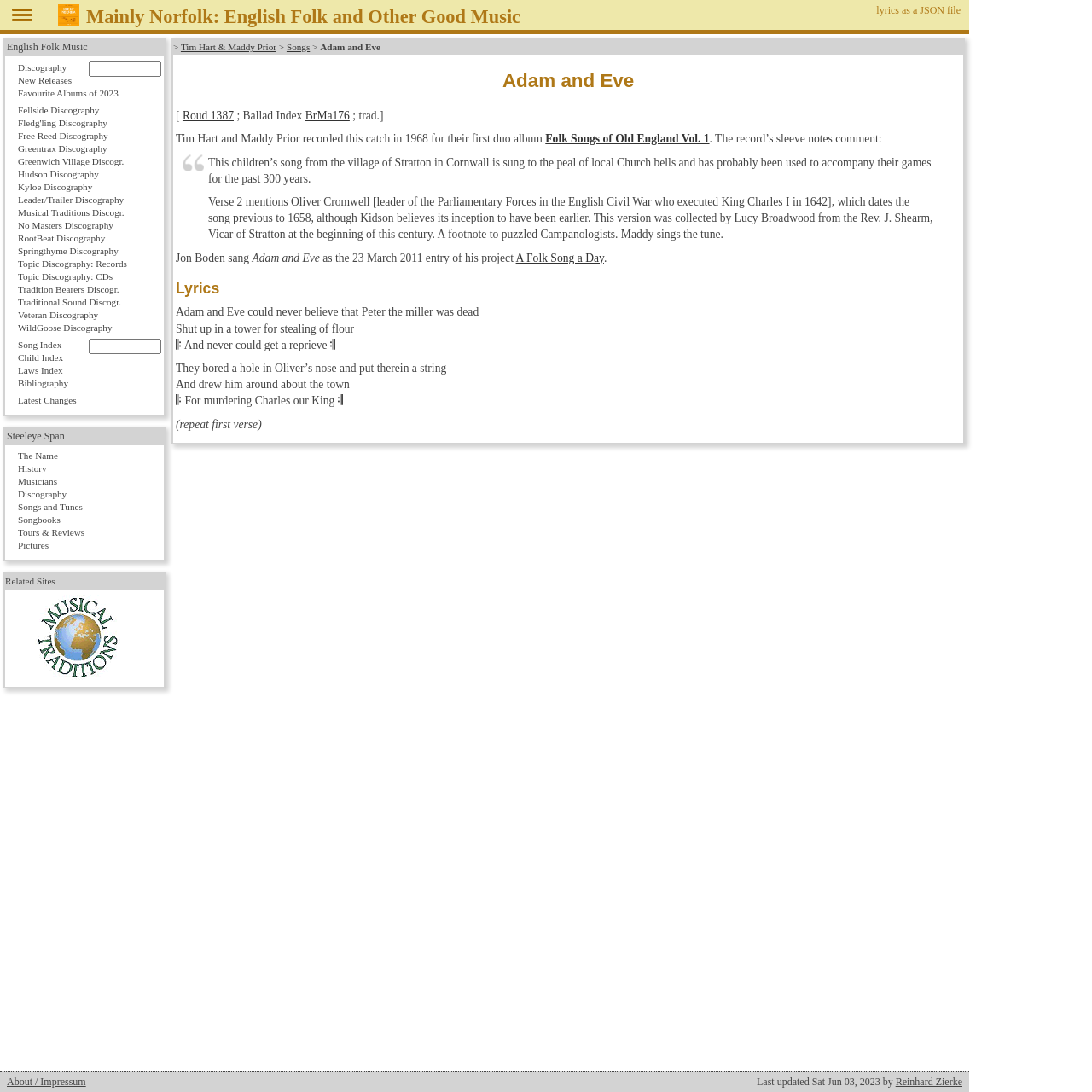What is the Roud number of the song 'Adam and Eve'?
Based on the visual details in the image, please answer the question thoroughly.

The Roud number is obtained from the link 'Roud 1387' which is part of the webpage content and is related to the song 'Adam and Eve'.